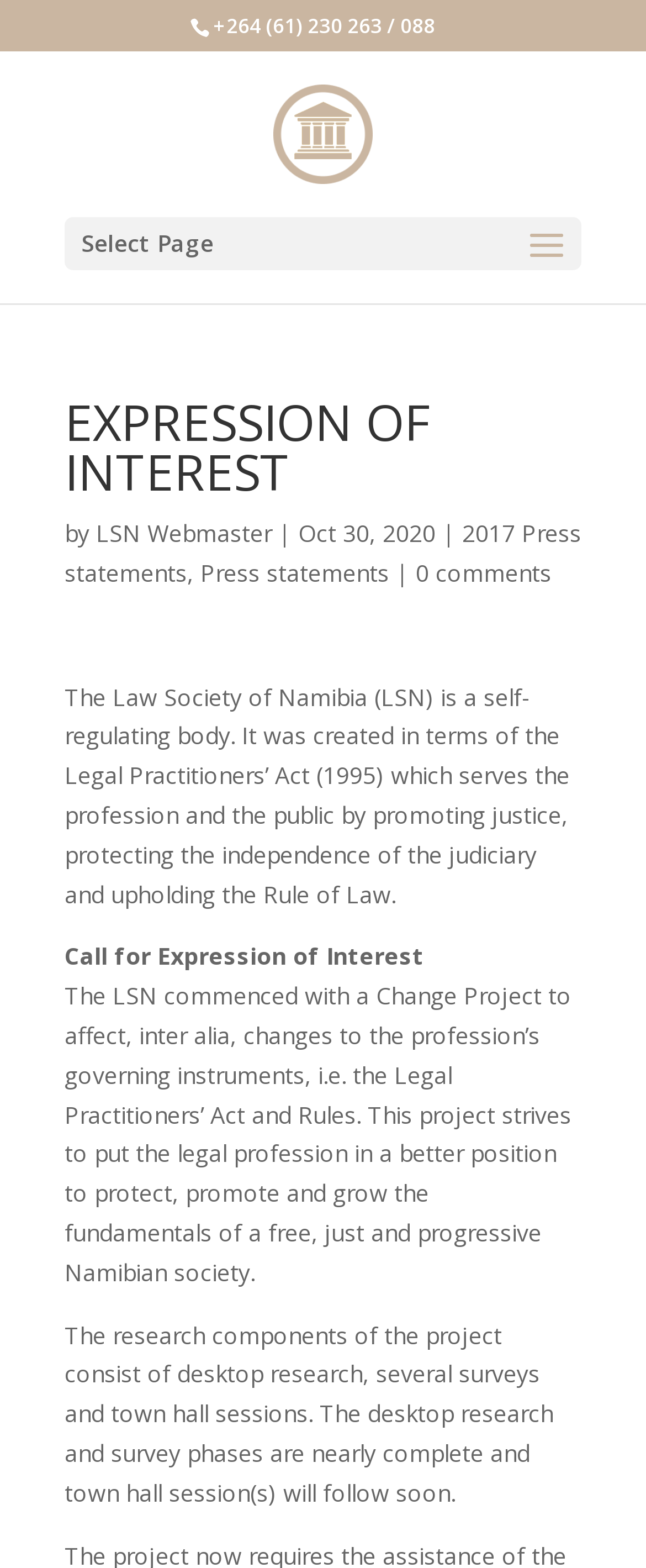What is the current stage of the Change Project?
Provide a thorough and detailed answer to the question.

I found the current stage of the Change Project by reading the static text element with the bounding box coordinates [0.1, 0.625, 0.885, 0.821] which describes the current stage of the project.